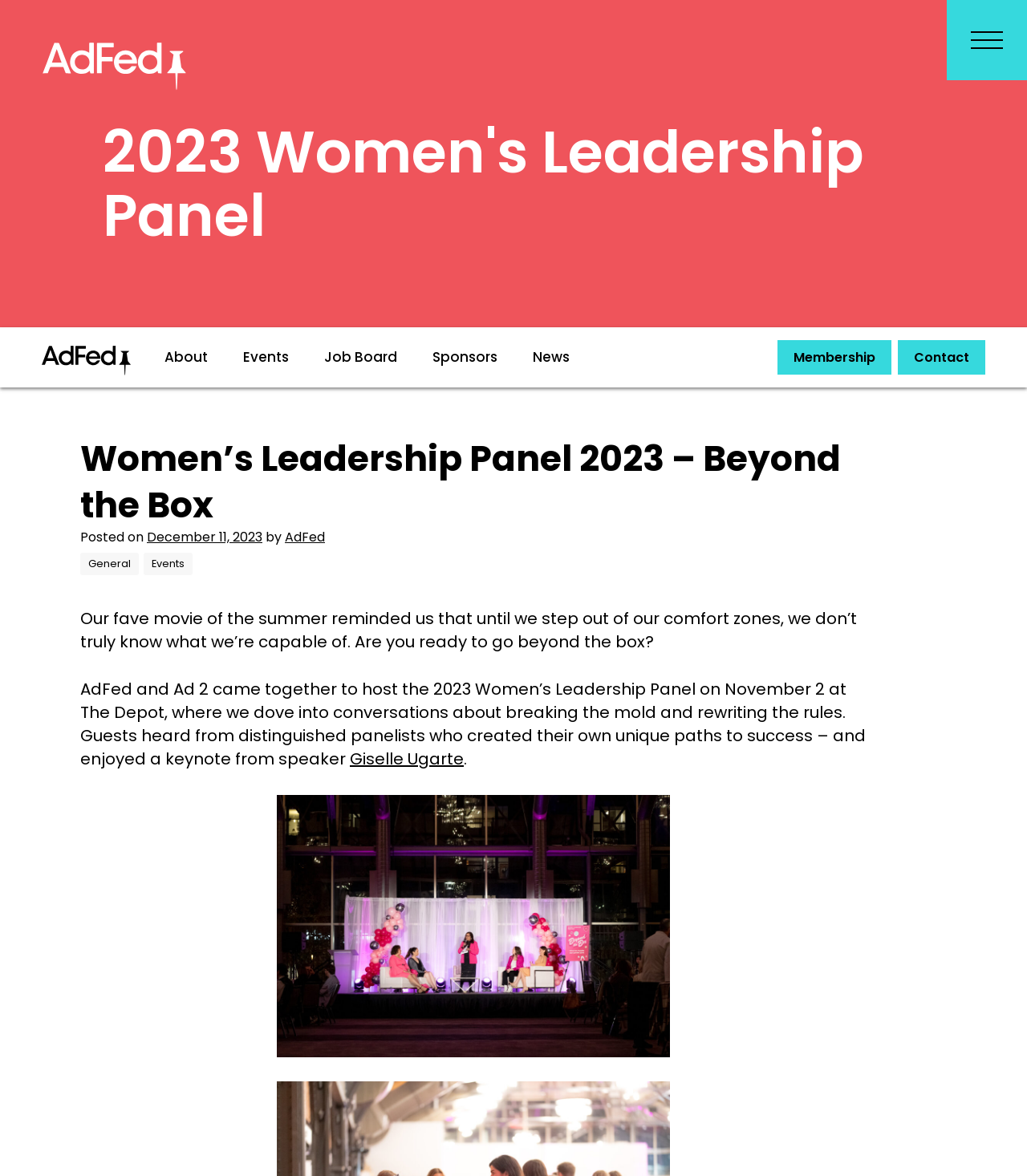Can you extract the primary headline text from the webpage?

Women’s Leadership Panel 2023 – Beyond the Box